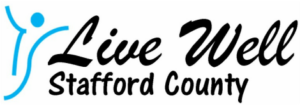What is the geographic scope of the 'Live Well' program?
Can you provide an in-depth and detailed response to the question?

The phrase 'Stafford County' is included below the 'Live Well' logo, indicating that the program is specifically targeted towards the community within Stafford County.